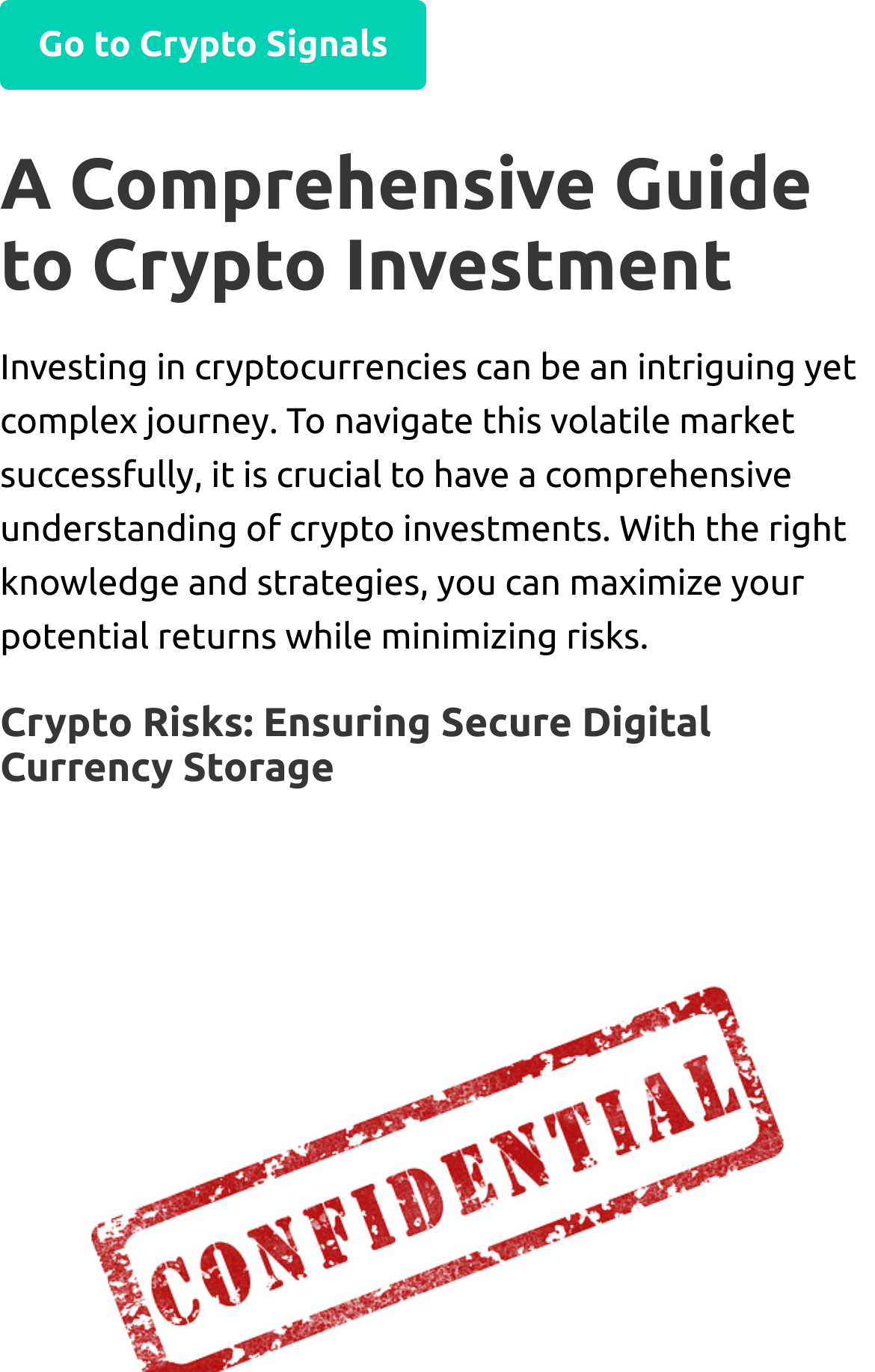Please identify the primary heading of the webpage and give its text content.

A Comprehensive Guide to Crypto Investment